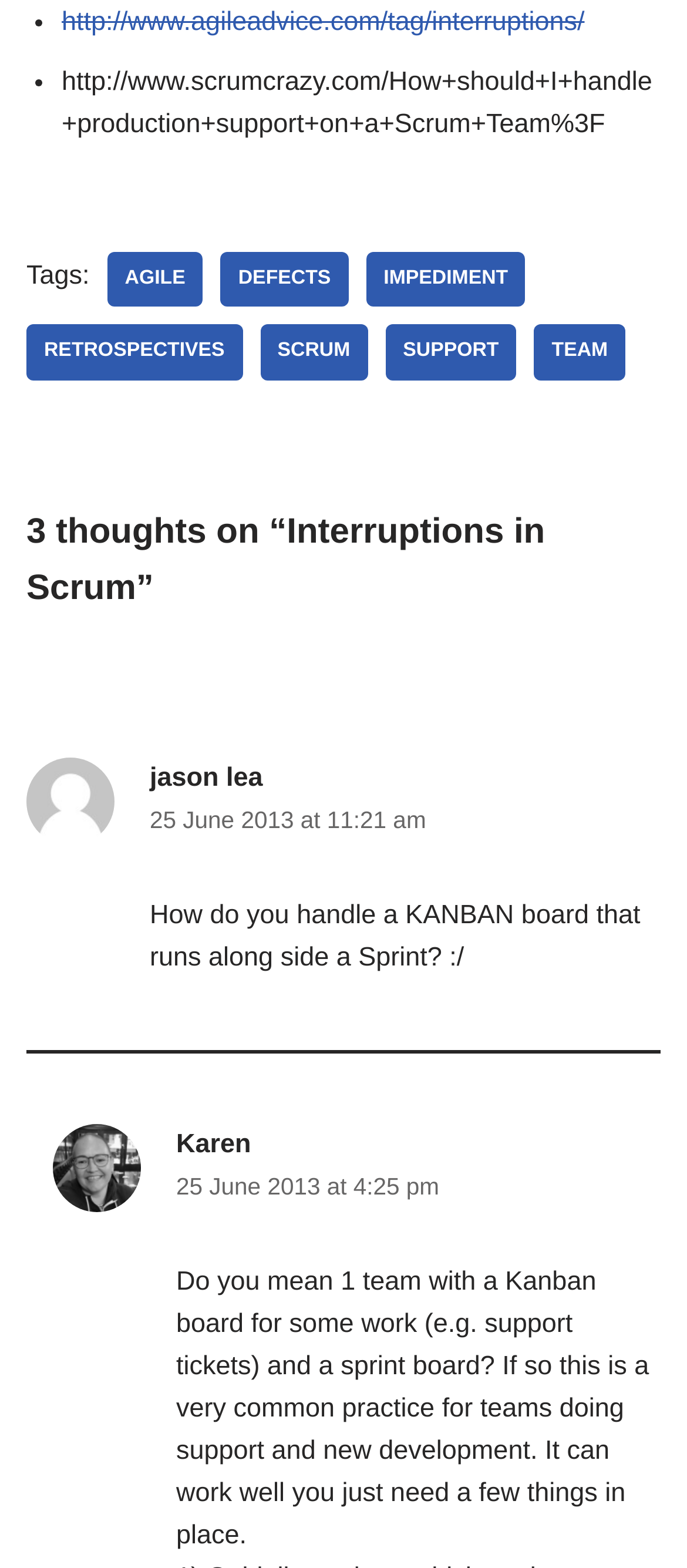Please identify the bounding box coordinates of the element's region that should be clicked to execute the following instruction: "View the comment by 'jason lea'". The bounding box coordinates must be four float numbers between 0 and 1, i.e., [left, top, right, bottom].

[0.218, 0.486, 0.383, 0.505]